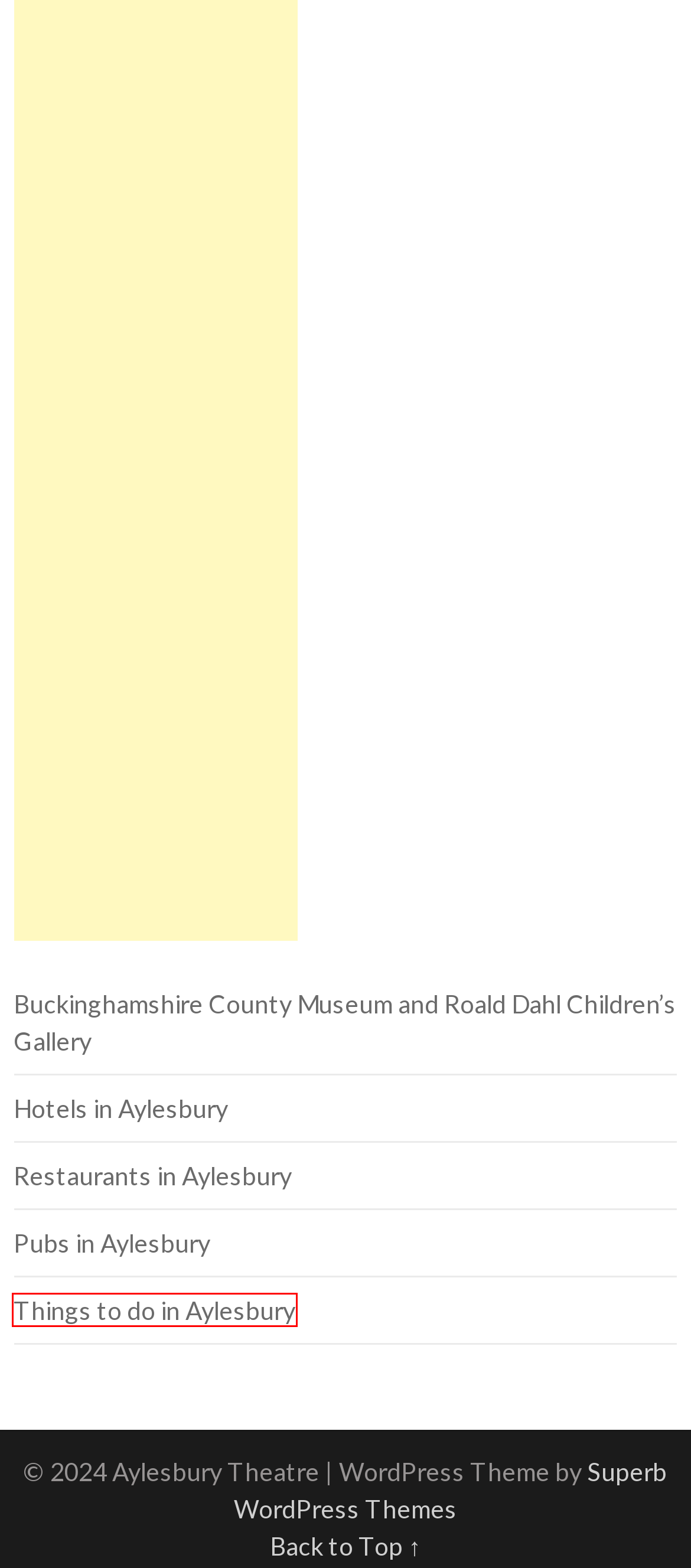You have a screenshot of a webpage with a red bounding box around an element. Identify the webpage description that best fits the new page that appears after clicking the selected element in the red bounding box. Here are the candidates:
A. Restaurants in Aylesbury | Aylesbury Theatre
B. Aylesbury Theatre Capacity | Aylesbury Theatre
C. Buckinghamshire County Museum and Roald Dahl Children's Gallery | Aylesbury Theatre
D. SuperbThemes | The Most User-Friendly & SEO Optimized Themes
E. Things to do in Aylesbury | Aylesbury Theatre
F. Hotels in Aylesbury | Aylesbury Theatre
G. Aylesbury Theatre Address | Aylesbury Theatre
H. Pubs in Aylesbury | Aylesbury Theatre

E